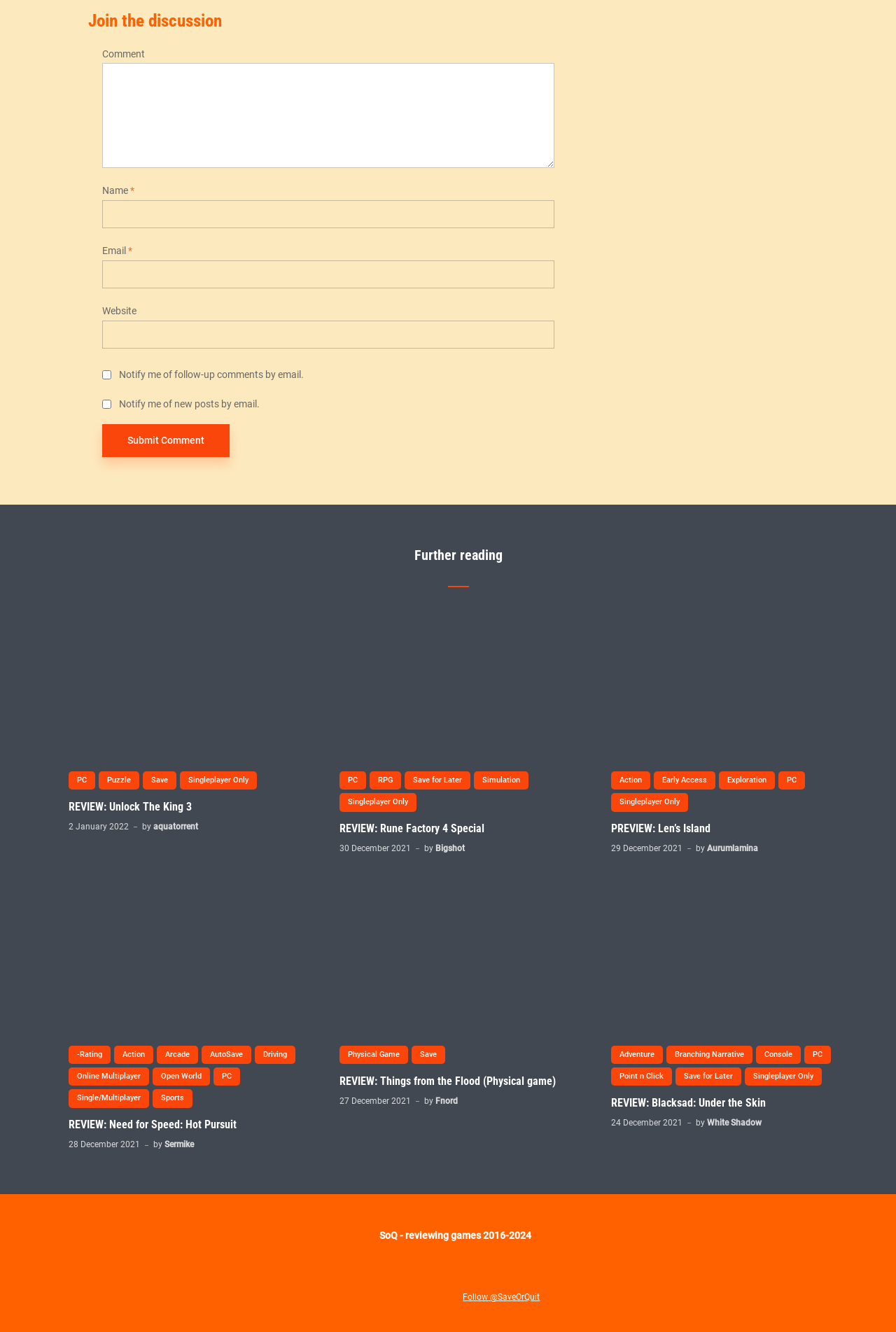Determine the bounding box coordinates of the clickable element necessary to fulfill the instruction: "View the publication details". Provide the coordinates as four float numbers within the 0 to 1 range, i.e., [left, top, right, bottom].

None